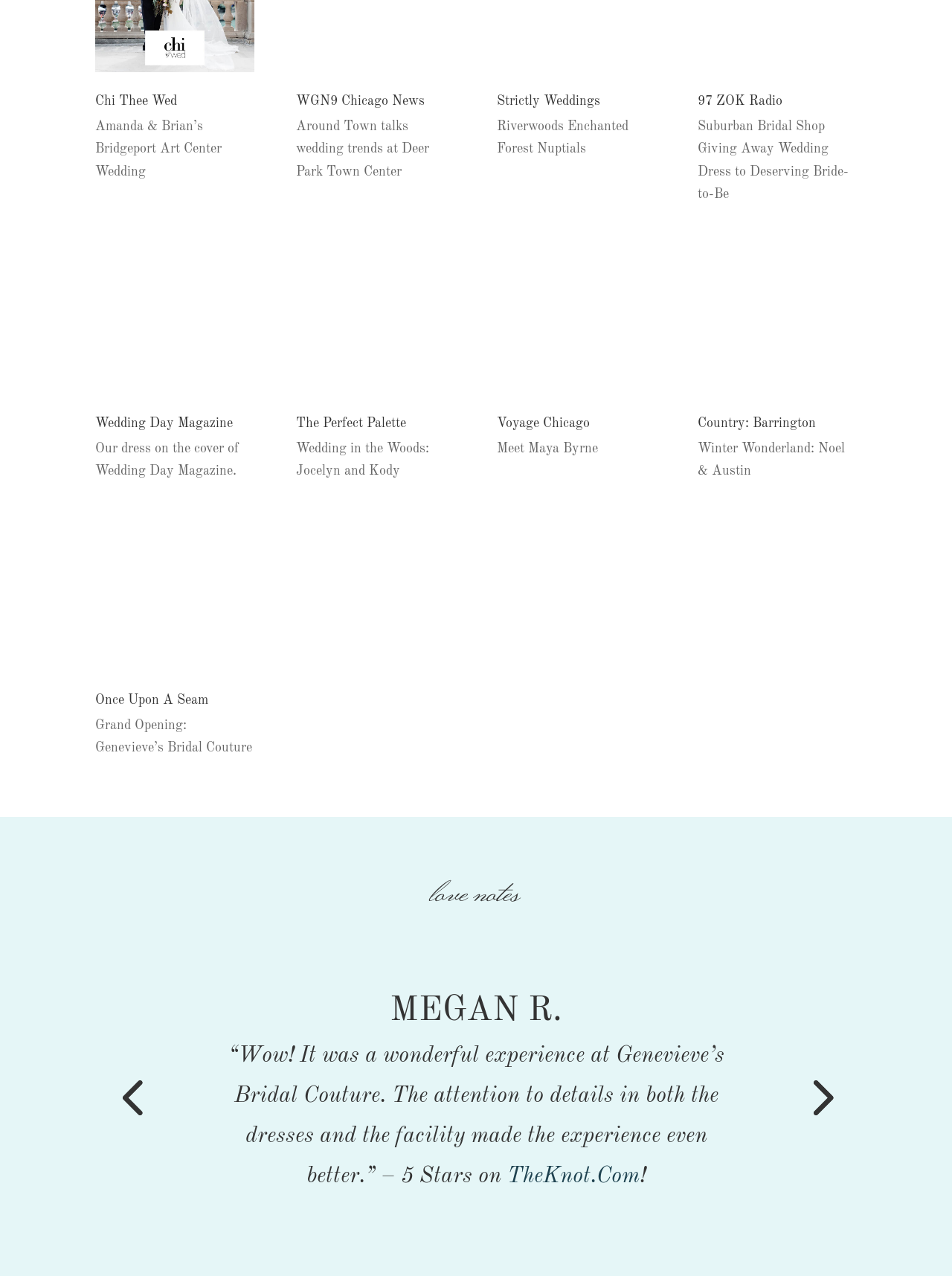Please locate the bounding box coordinates of the element's region that needs to be clicked to follow the instruction: "Visit WGN9 Chicago News". The bounding box coordinates should be provided as four float numbers between 0 and 1, i.e., [left, top, right, bottom].

[0.311, 0.074, 0.446, 0.084]